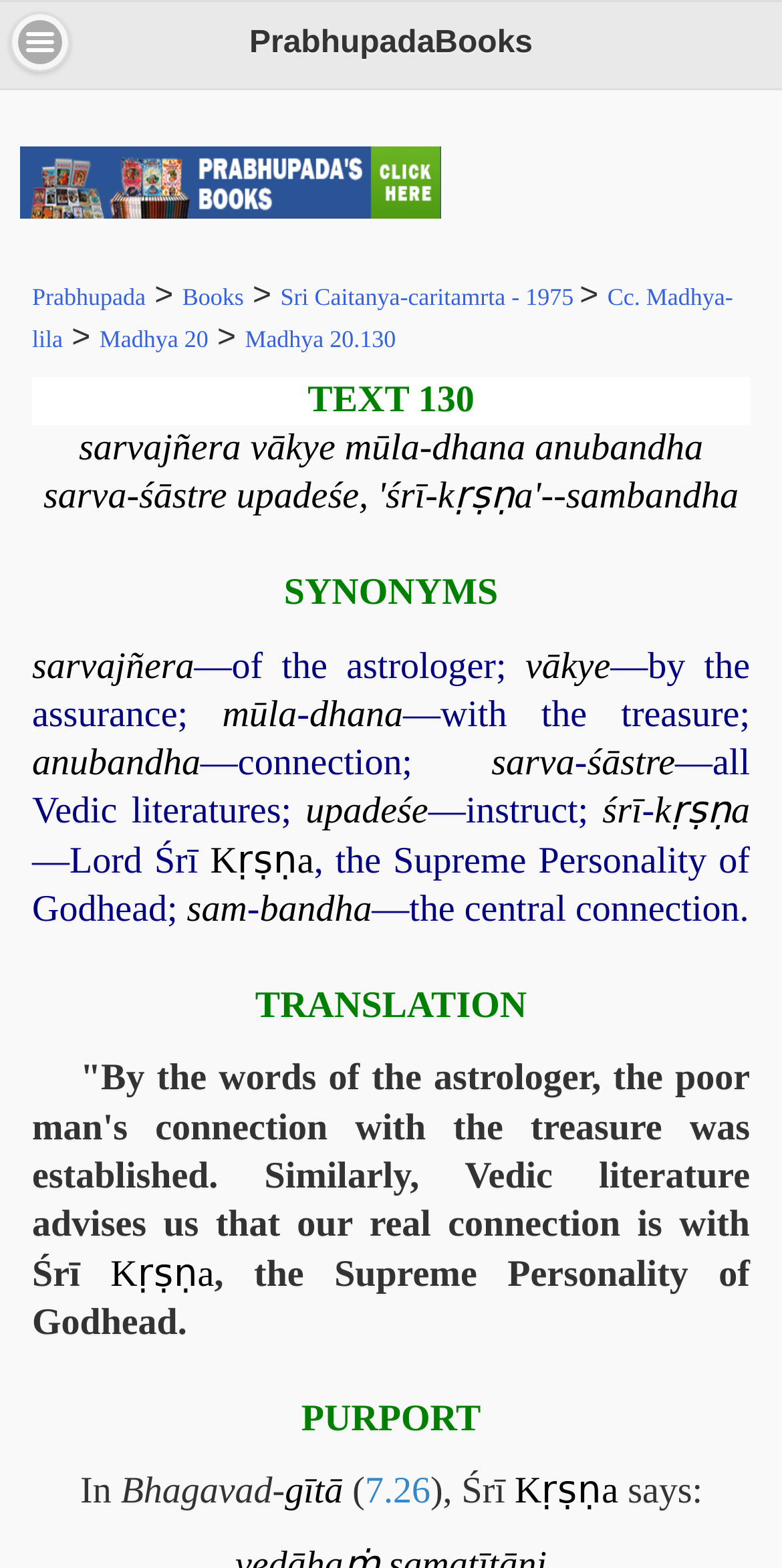Locate the bounding box coordinates of the area that needs to be clicked to fulfill the following instruction: "Click the 'Menu' button". The coordinates should be in the format of four float numbers between 0 and 1, namely [left, top, right, bottom].

[0.013, 0.008, 0.09, 0.046]